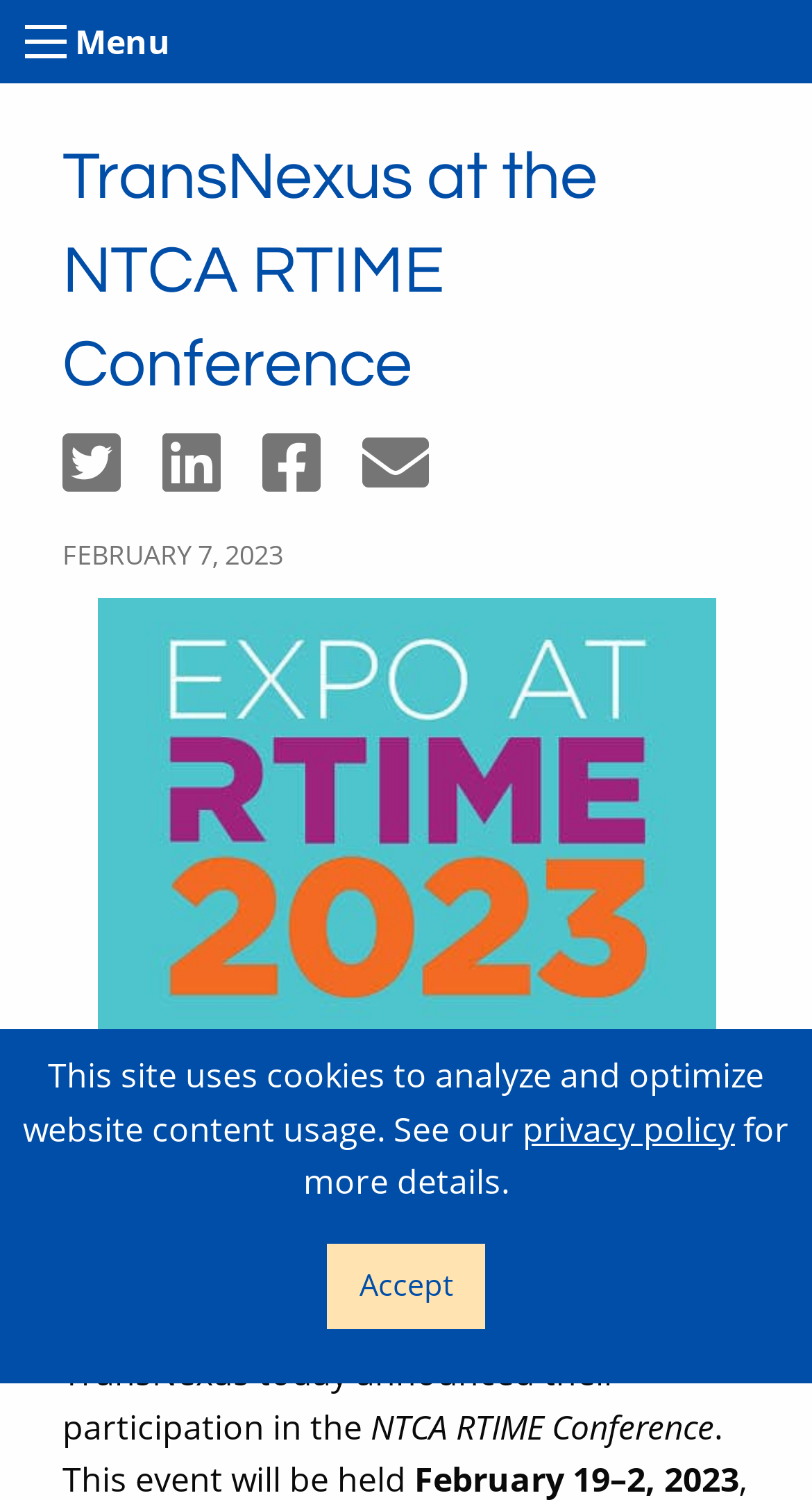What is the topic of the announcement made by TransNexus?
Please utilize the information in the image to give a detailed response to the question.

I found the topic of the announcement by looking at the StaticText element on the webpage, which is located at coordinates [0.077, 0.746, 0.803, 0.837]. The StaticText element displays the text 'Learn About STIR/SHAKEN for TDM', indicating that this is the topic of the announcement made by TransNexus.